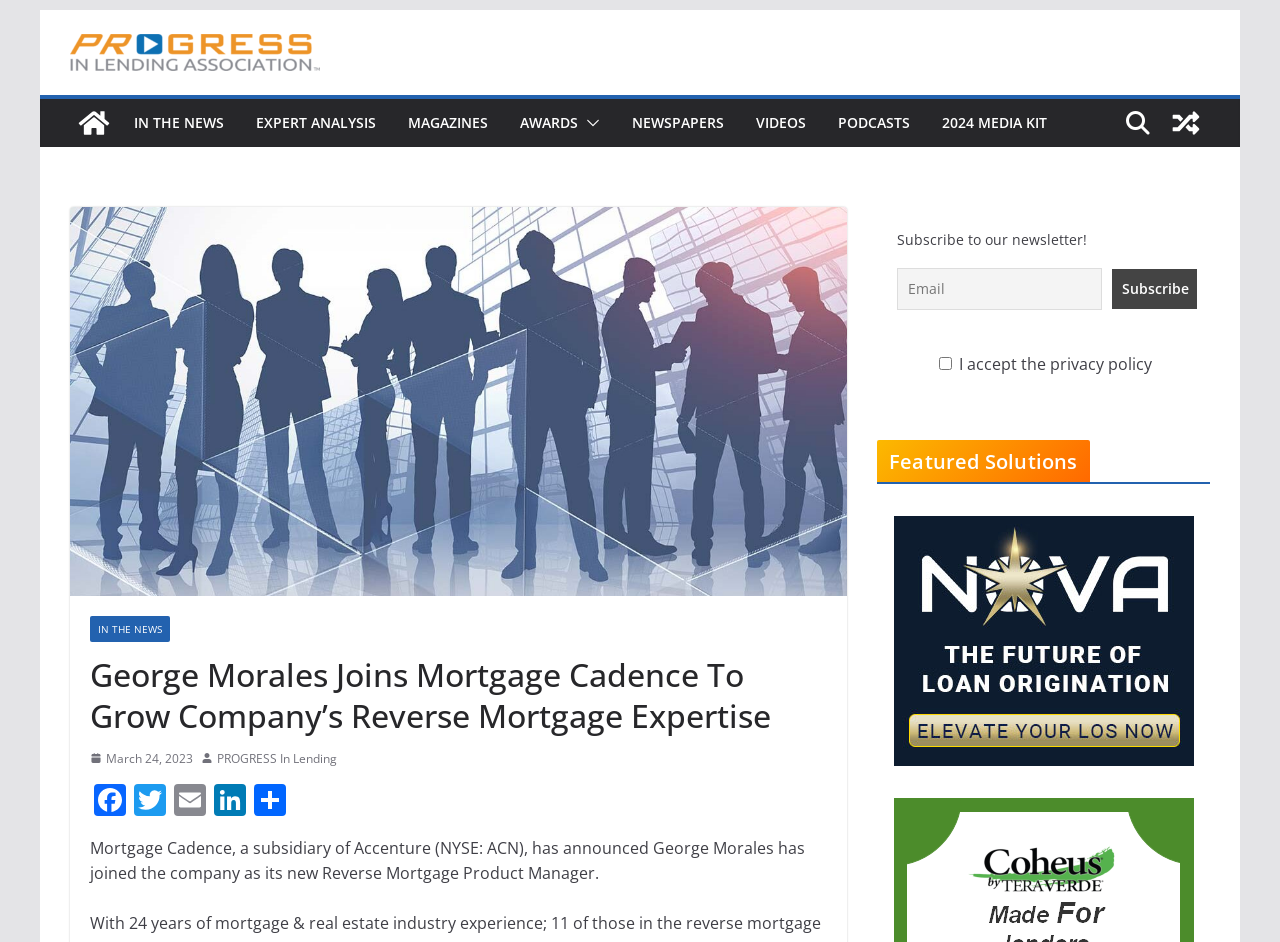Bounding box coordinates are specified in the format (top-left x, top-left y, bottom-right x, bottom-right y). All values are floating point numbers bounded between 0 and 1. Please provide the bounding box coordinate of the region this sentence describes: In The News

[0.105, 0.116, 0.175, 0.145]